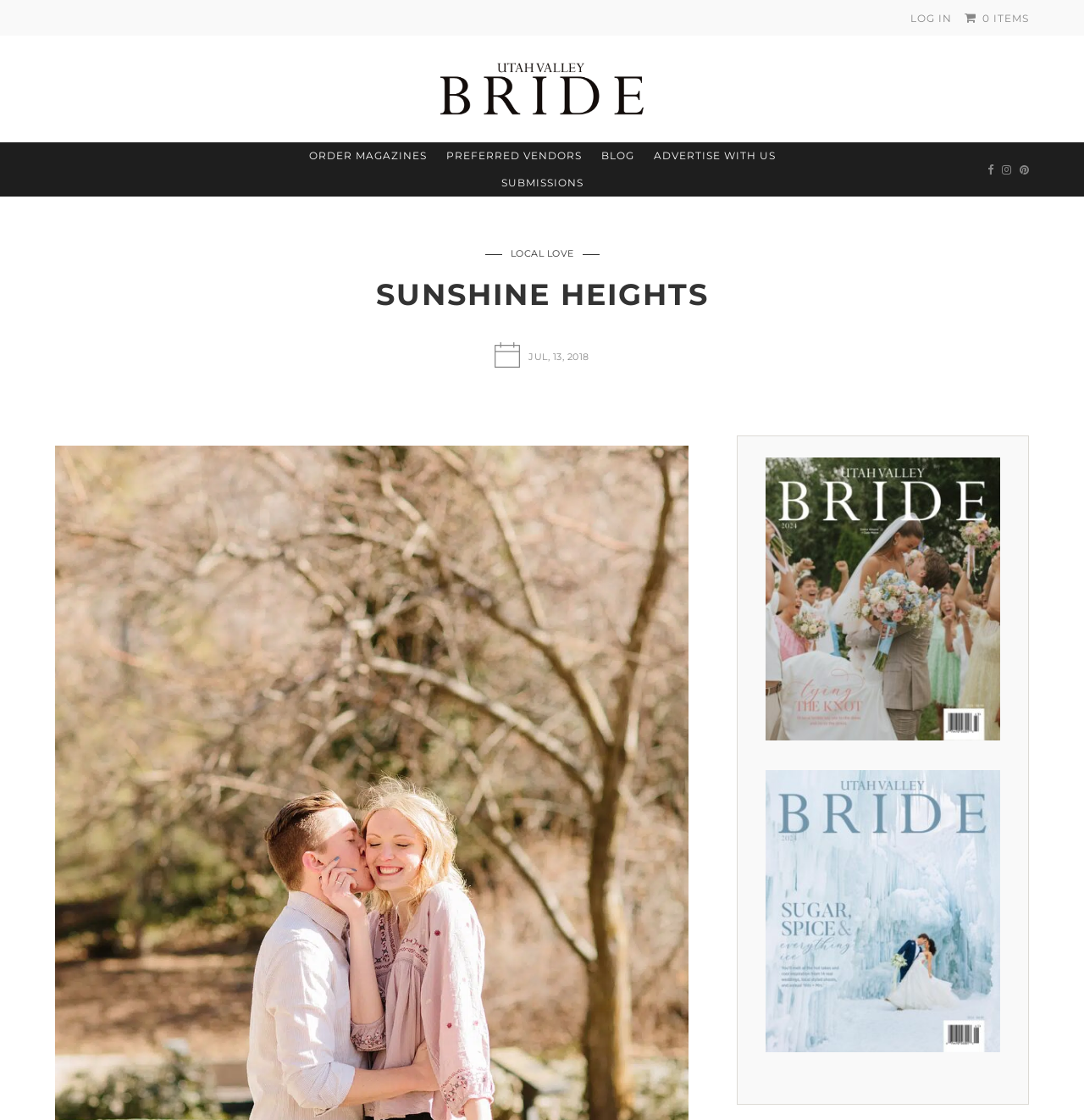Please determine the bounding box coordinates for the element with the description: "0 Items".

[0.89, 0.009, 0.949, 0.023]